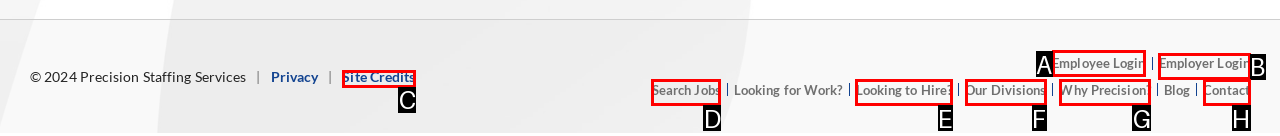Determine which HTML element should be clicked to carry out the following task: login as an employee Respond with the letter of the appropriate option.

A